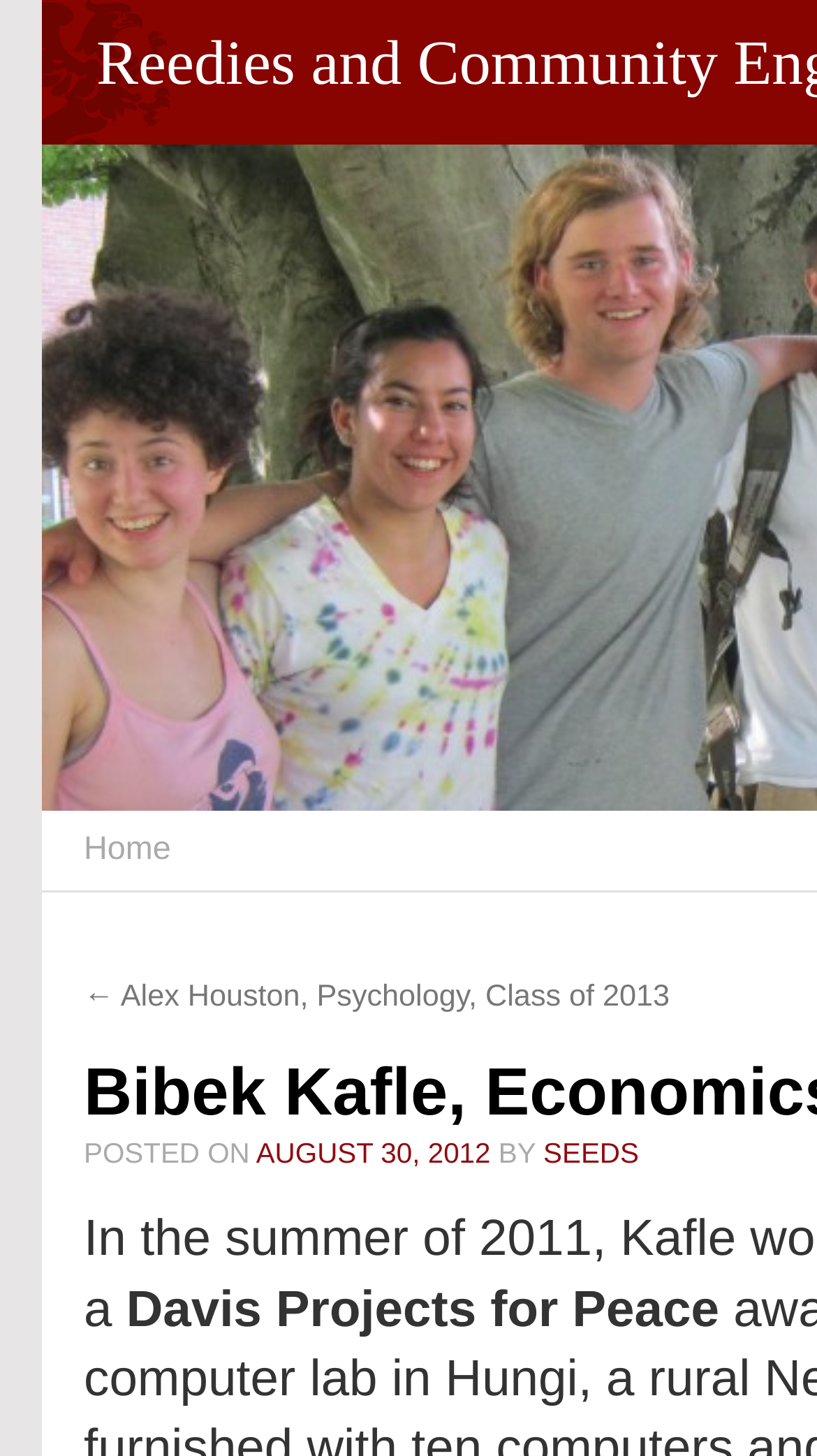From the image, can you give a detailed response to the question below:
What is the previous page link?

The link element with the text '← Alex Houston, Psychology, Class of 2013' is located next to the 'Home' link, indicating that this is the link to the previous page.